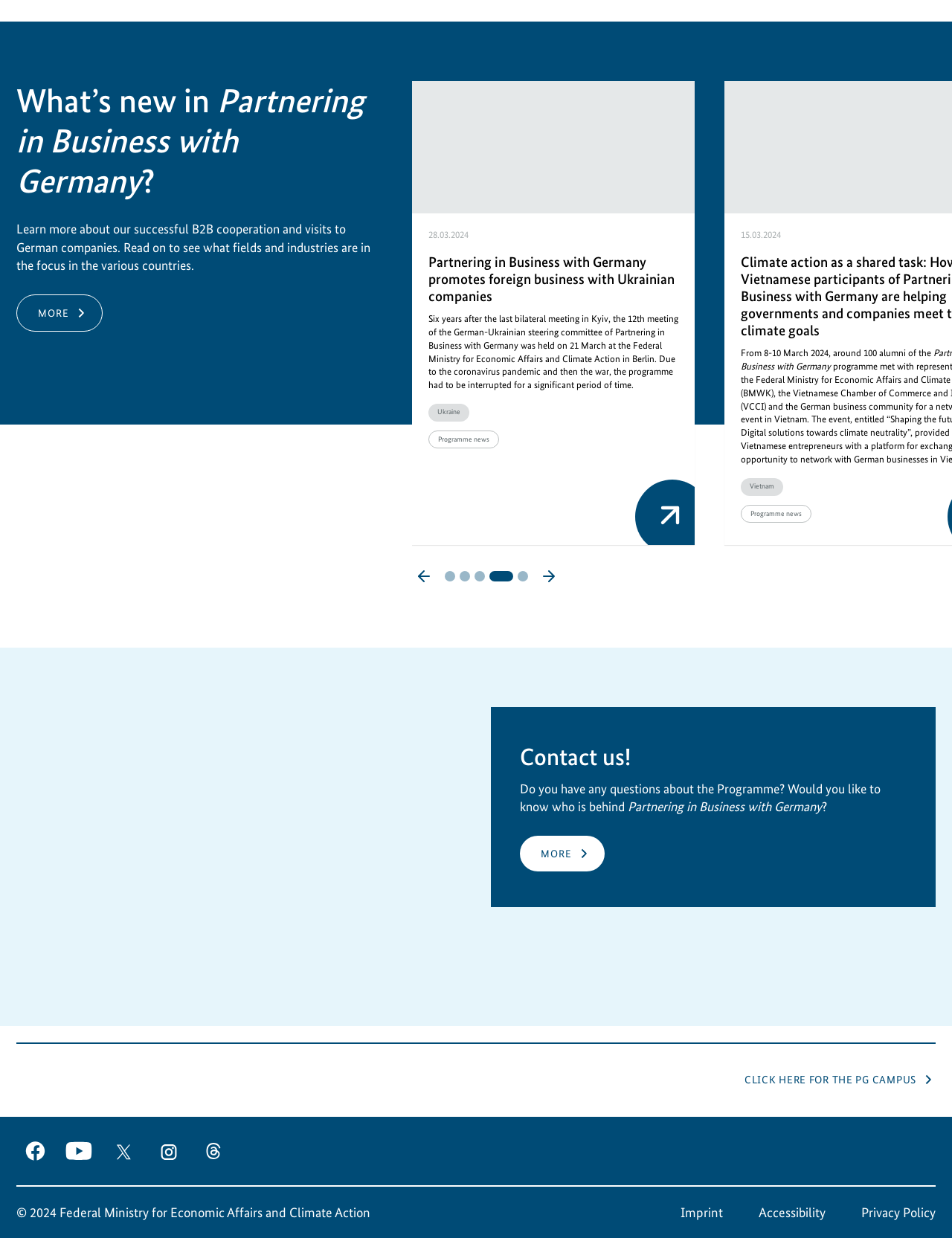Please determine the bounding box coordinates of the element to click on in order to accomplish the following task: "Learn more about Partnering in Business with Germany". Ensure the coordinates are four float numbers ranging from 0 to 1, i.e., [left, top, right, bottom].

[0.017, 0.178, 0.389, 0.221]